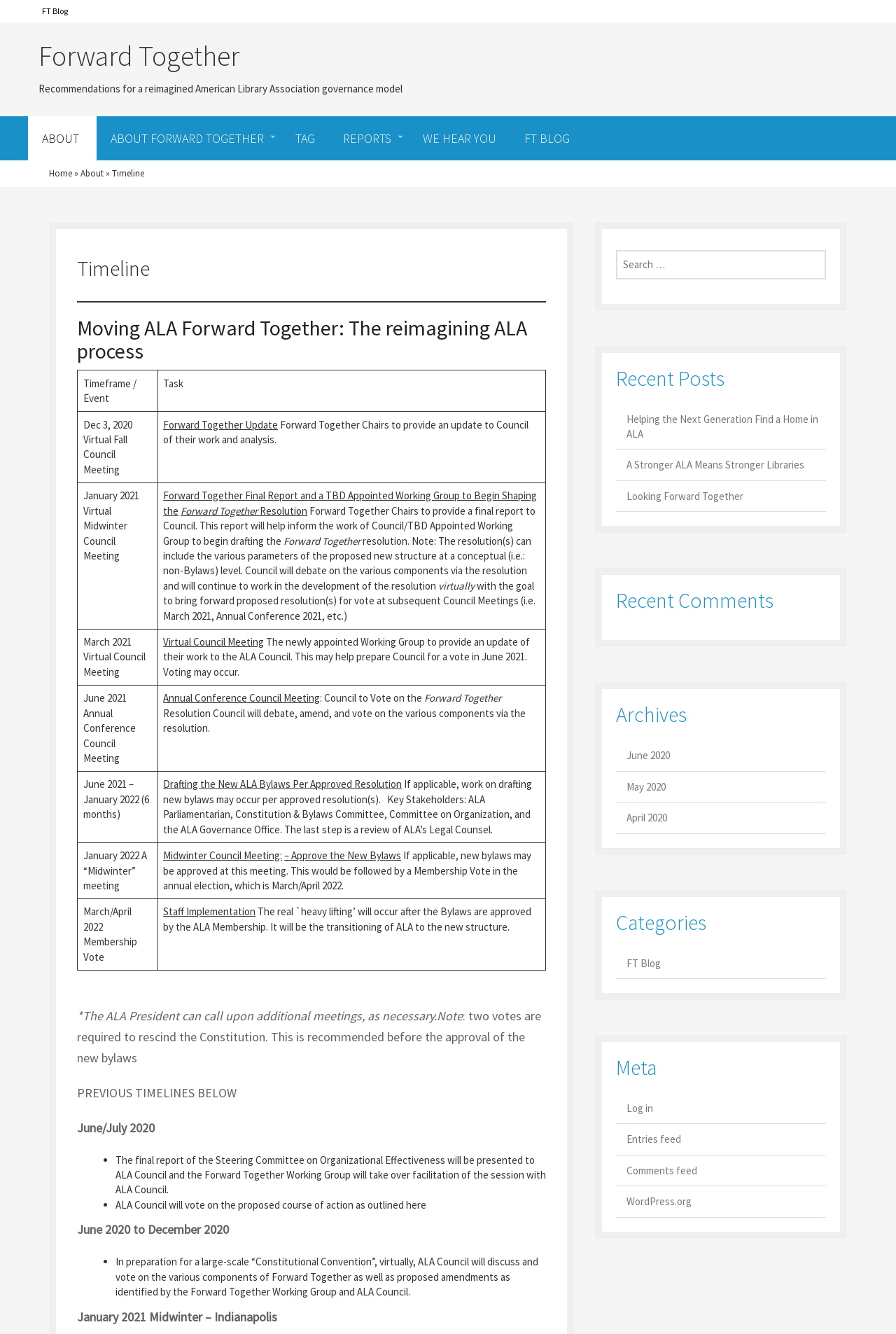Respond with a single word or phrase to the following question:
What is the purpose of the Forward Together Working Group?

To facilitate the reimagining of ALA